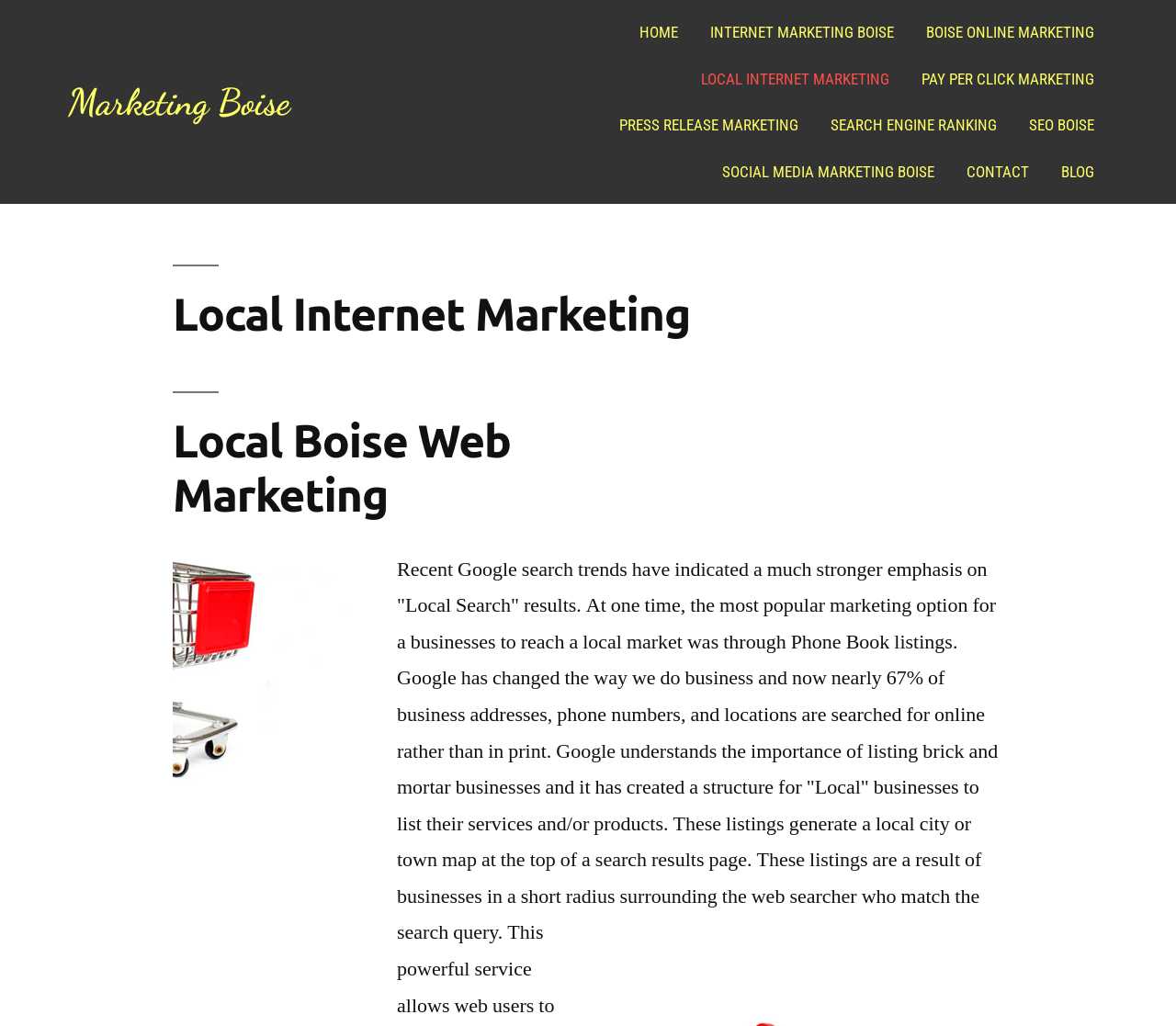Determine the bounding box coordinates for the UI element with the following description: "SEO Boise". The coordinates should be four float numbers between 0 and 1, represented as [left, top, right, bottom].

[0.863, 0.1, 0.942, 0.145]